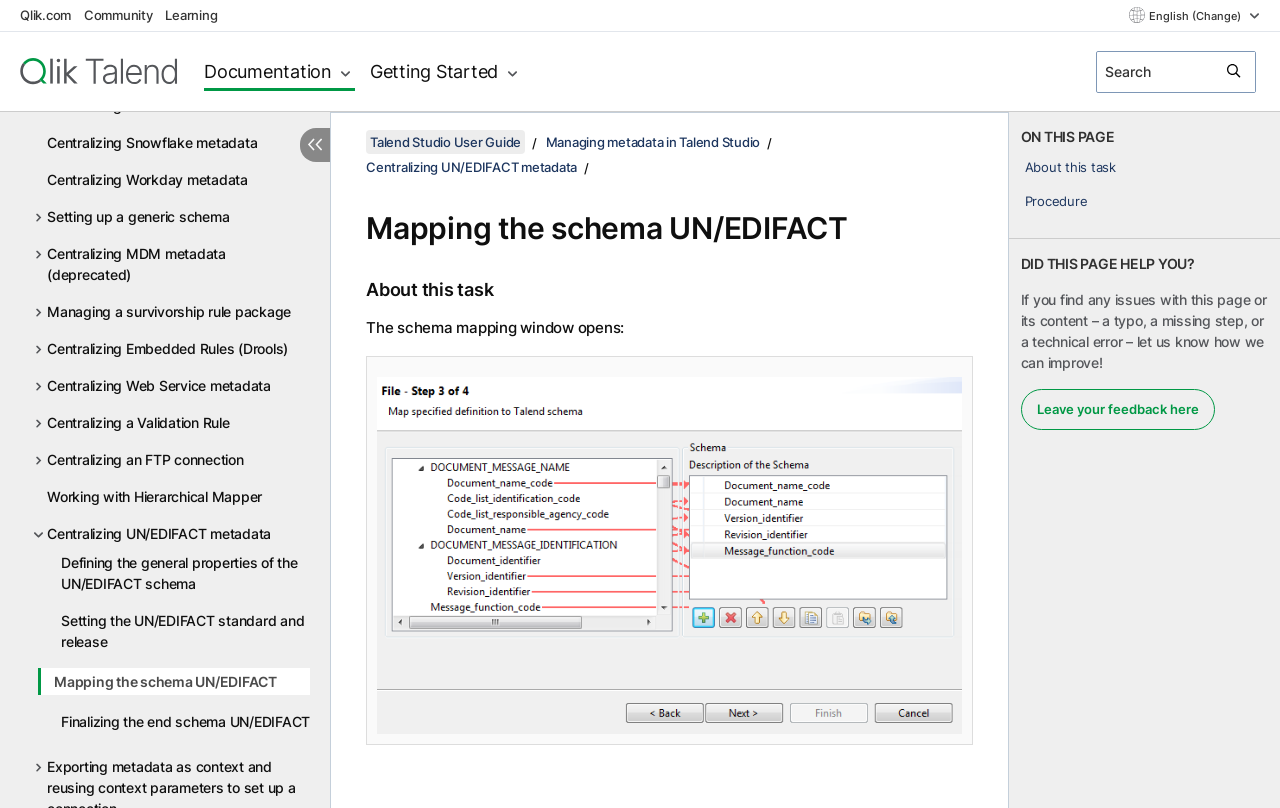Consider the image and give a detailed and elaborate answer to the question: 
What is the title of the current task?

The heading 'Mapping the schema UN/EDIFACT' is displayed on the page, indicating that it is the title of the current task.